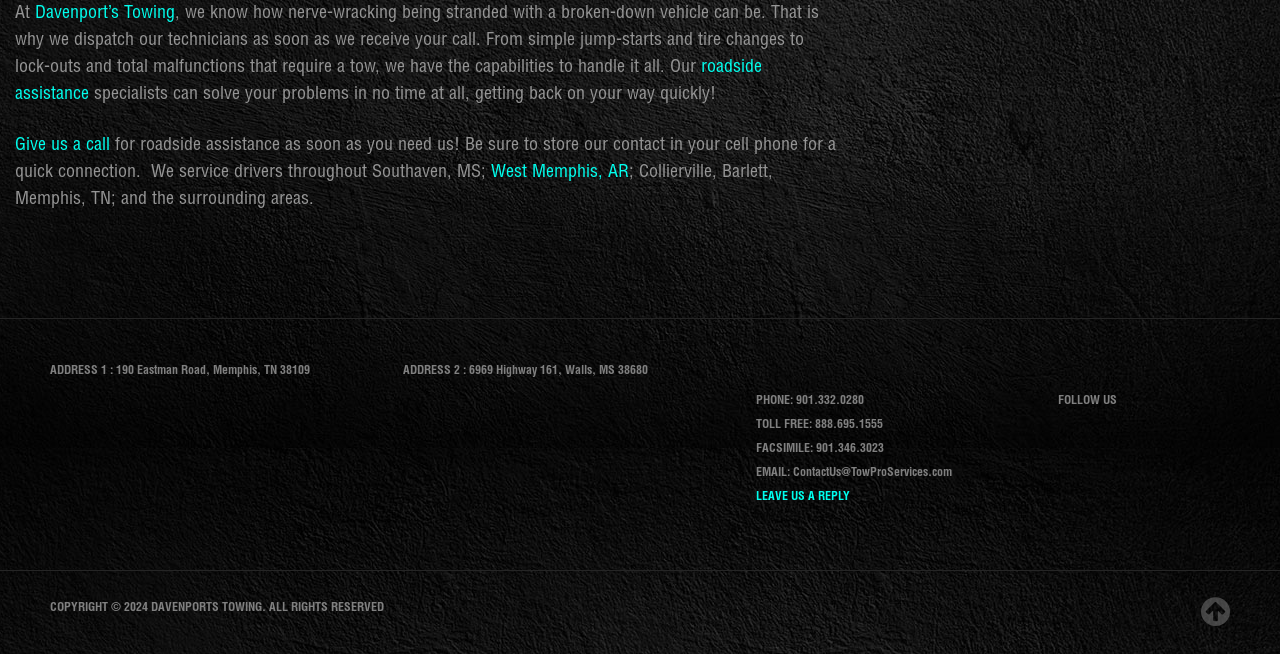Please provide a one-word or phrase answer to the question: 
What social media platform do they have?

Facebook